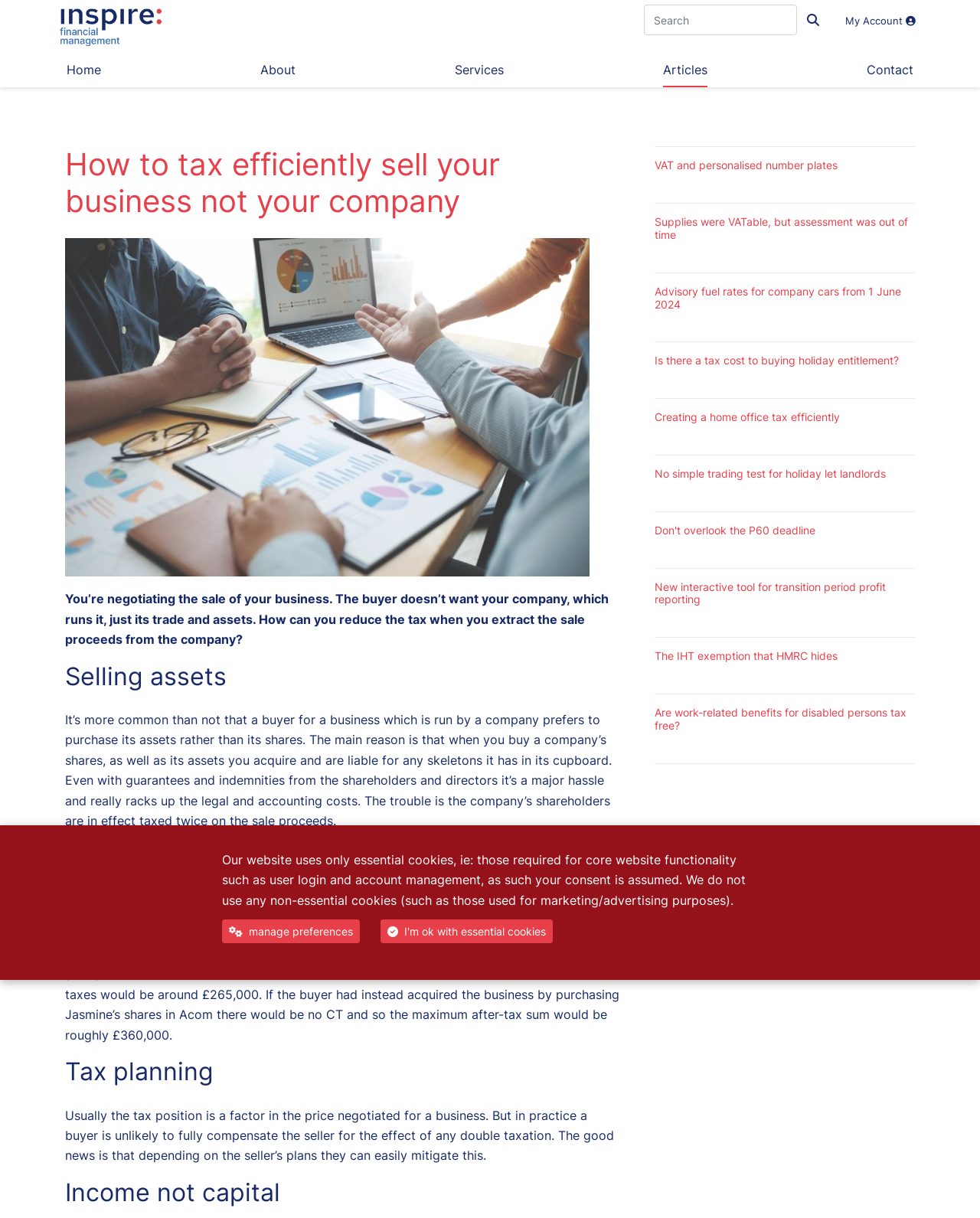Describe every aspect of the webpage comprehensively.

This webpage is about tax-efficiently selling a business, specifically discussing the scenario where a buyer wants to purchase the trade and assets of a company rather than the company itself. The page has a prominent heading "How to tax efficiently sell your business not your company" at the top, accompanied by an image related to the topic.

Below the heading, there is a brief introduction to the topic, explaining the common scenario where a buyer prefers to purchase assets rather than shares, and the resulting double taxation issue for the company's shareholders.

The page is divided into several sections, each with its own heading. The first section, "Selling assets," explains the reasons behind a buyer's preference for purchasing assets and the potential tax implications for the seller. The second section, "Tax planning," discusses ways to mitigate the double taxation issue.

The page also features a list of related articles or topics, each with its own heading and link, such as "VAT and personalised number plates," "Supplies were VATable, but assessment was out of time," and "Creating a home office tax efficiently." These topics are arranged in a column on the right side of the page.

At the top of the page, there is a navigation menu with links to "Home," "About," "Services," "Articles," and "Contact." There is also a search bar and a button to access "My Account." A cookie policy notice is displayed at the bottom of the page, with options to manage preferences or accept essential cookies.